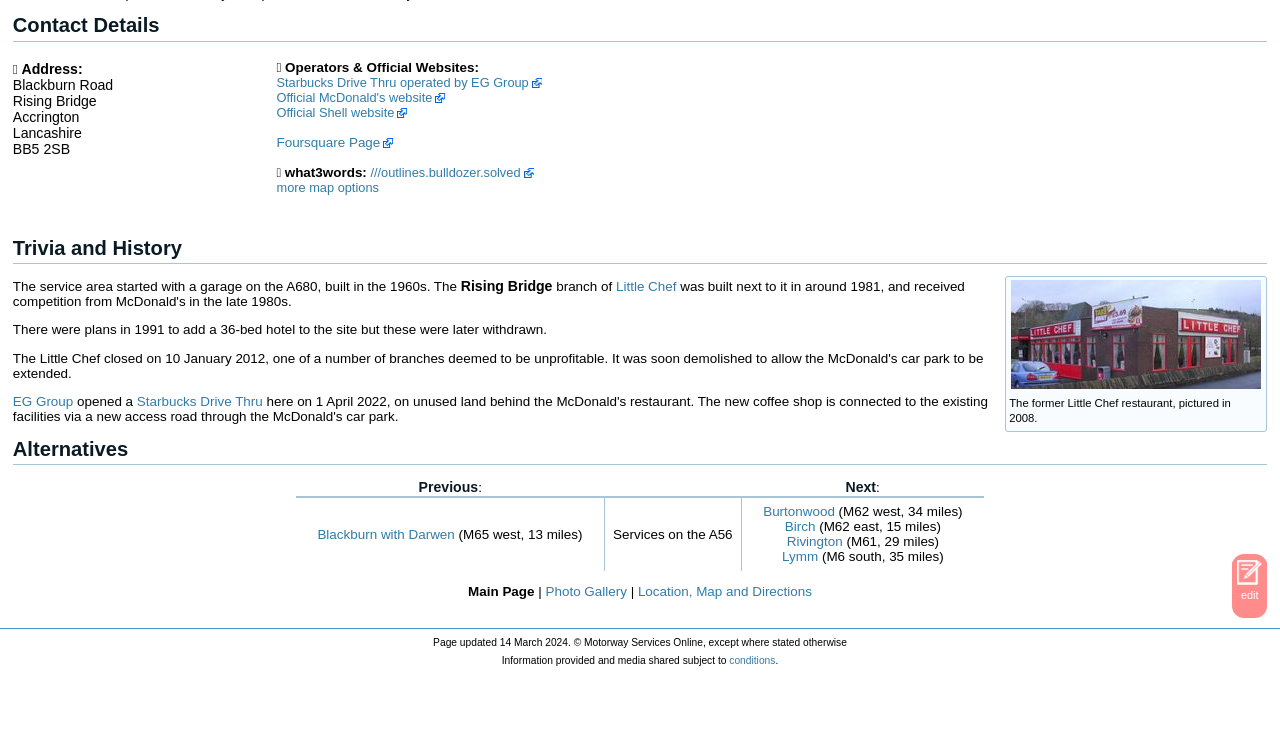Find the bounding box of the element with the following description: "Location, Map and Directions". The coordinates must be four float numbers between 0 and 1, formatted as [left, top, right, bottom].

[0.498, 0.775, 0.634, 0.795]